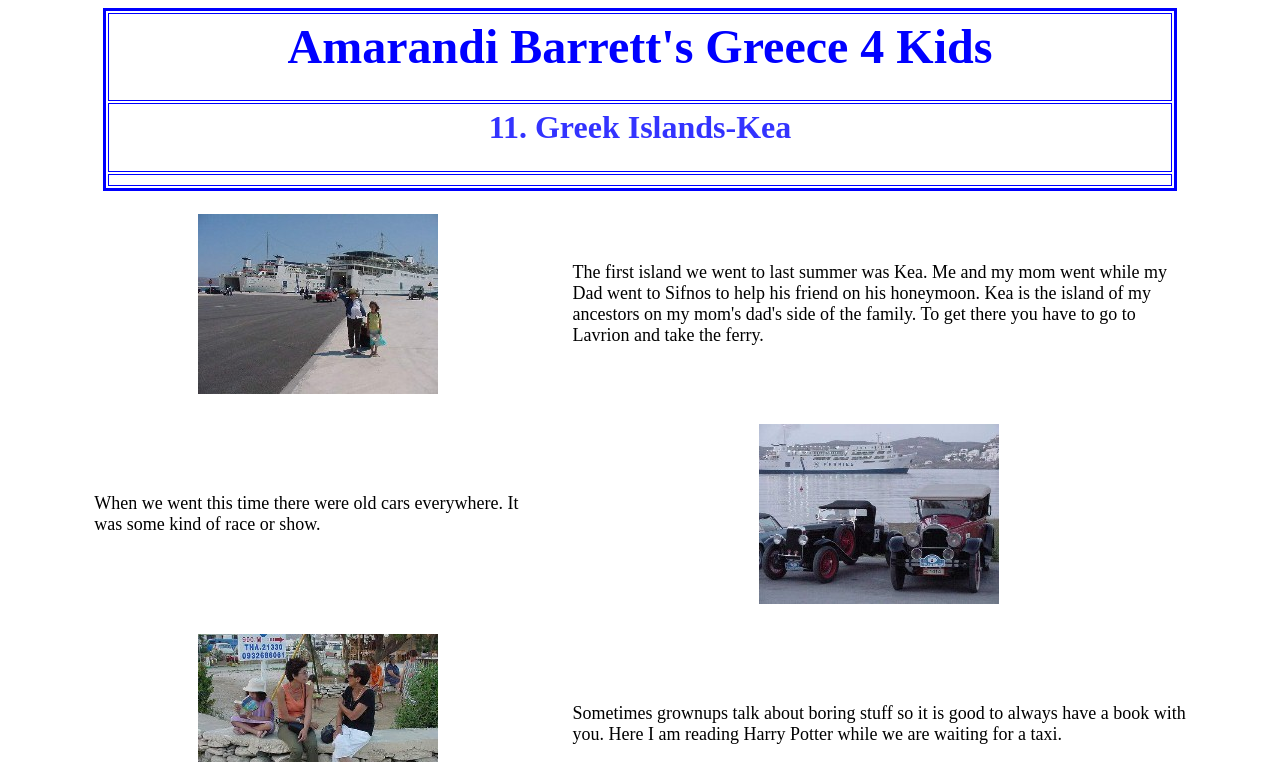Create a detailed summary of all the visual and textual information on the webpage.

The webpage is about the Island of Kea, with a focus on a personal experience. At the top, there is a table with three rows, each containing a grid cell with a heading. The first heading reads "Amarandi Barrett's Greece 4 Kids", the second "11. Greek Islands-Kea", and the third is empty. 

Below the table, there is a layout table with two rows. The first row has two cells, one containing an image and the other a paragraph of text. The text describes the author's experience visiting Kea, mentioning their family's ancestral connection to the island and how they got there. 

The second row of the layout table also has two cells, one with a sentence describing old cars on the island, possibly related to a race or show, and the other containing an image. The images are positioned to the left of their corresponding text descriptions. Overall, the webpage has a simple structure, with a focus on sharing a personal story and experience about the Island of Kea.